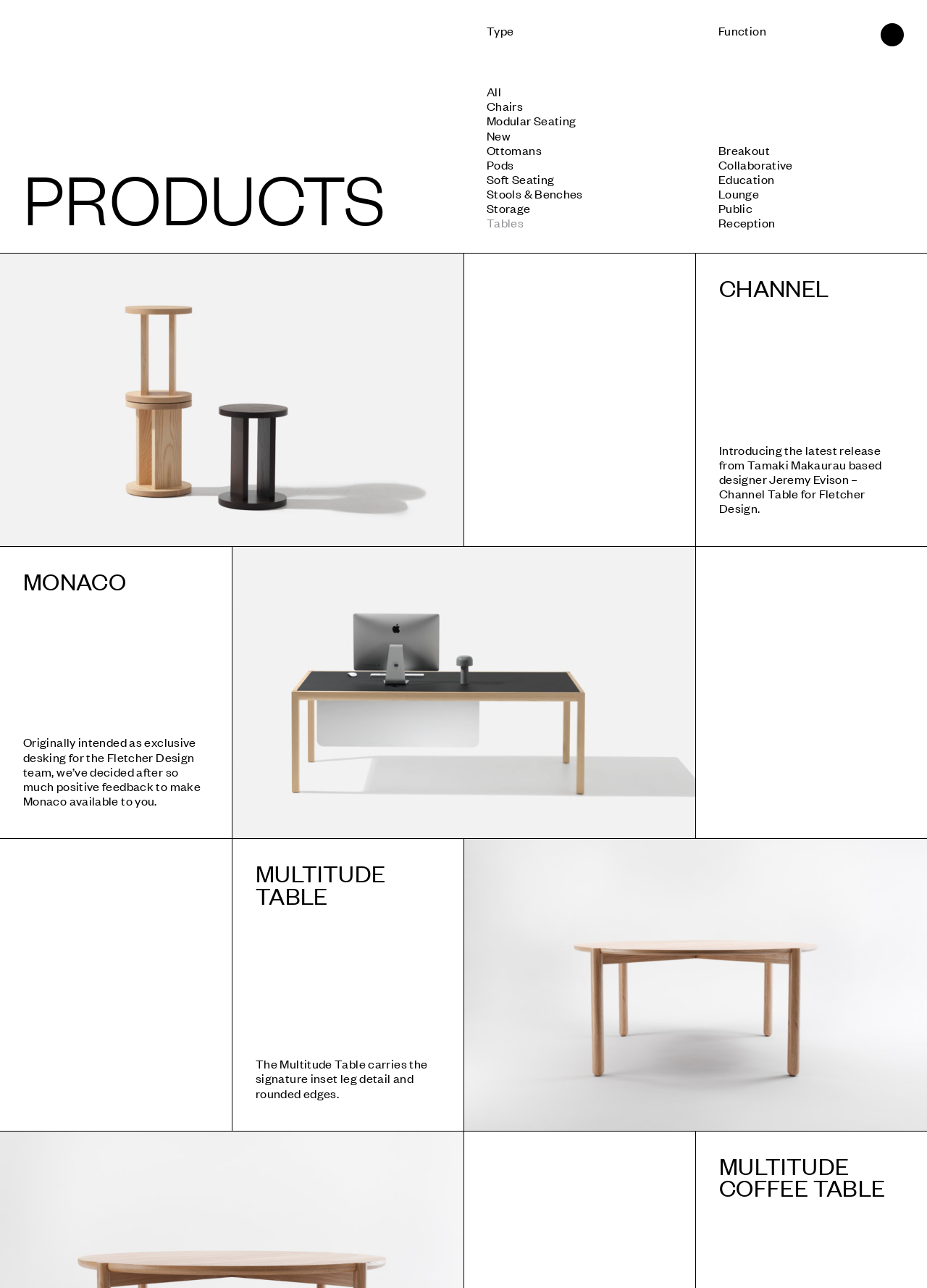Determine the bounding box coordinates of the clickable region to carry out the instruction: "View Álvaro Fernández-Gallardo Romero's profile".

None